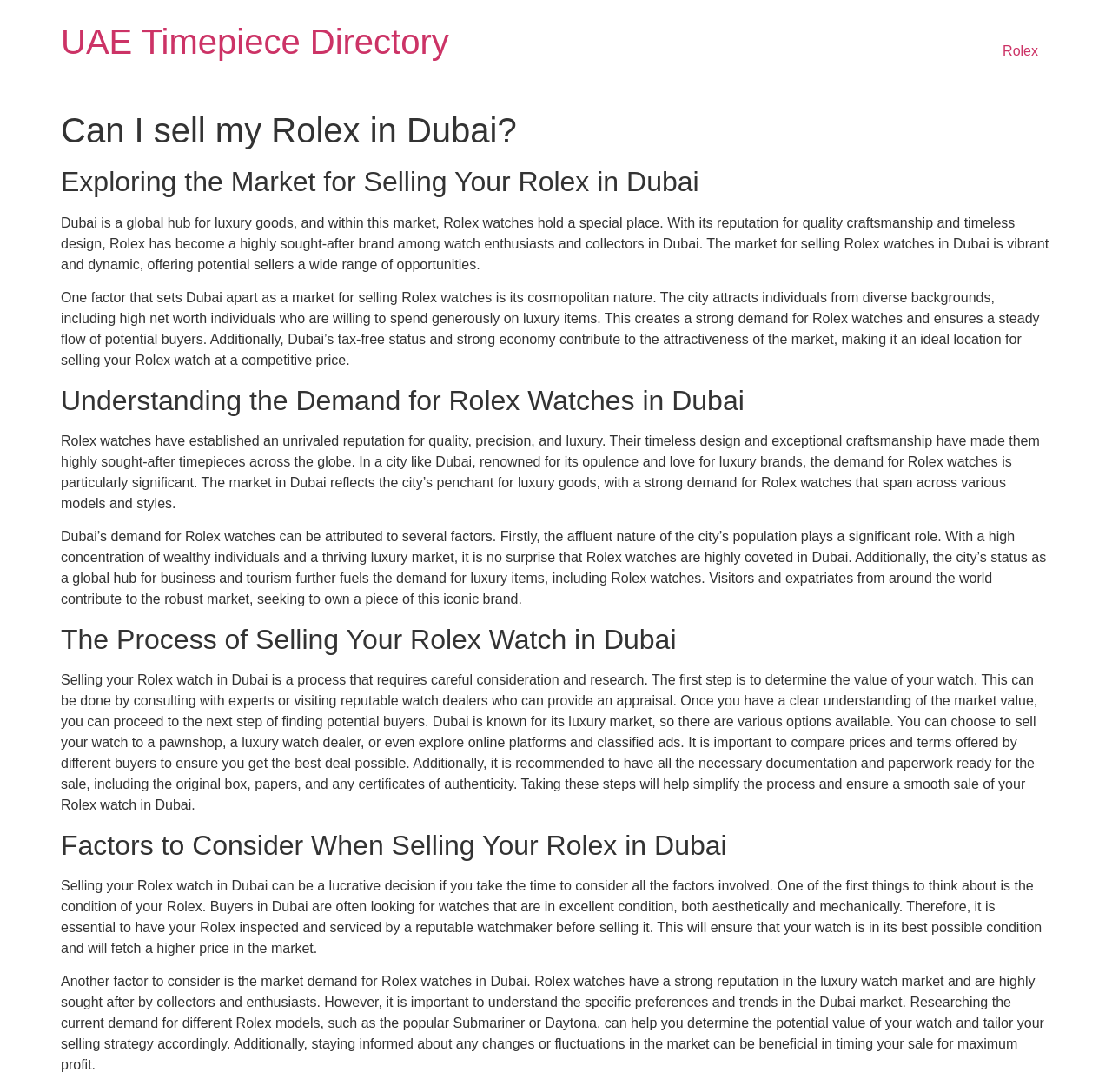Identify the bounding box coordinates for the UI element described as: "Add to cart". The coordinates should be provided as four floats between 0 and 1: [left, top, right, bottom].

None